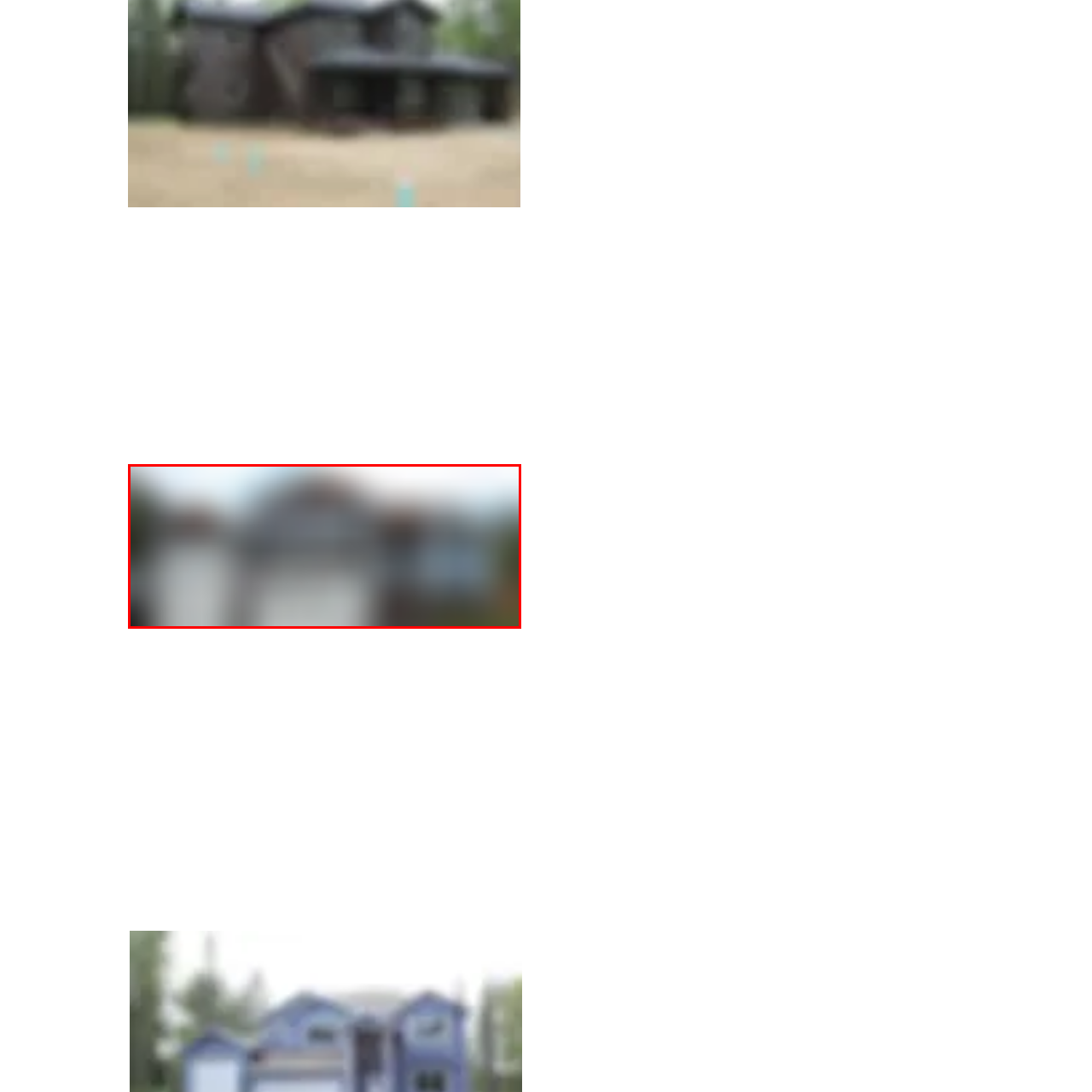Look at the image enclosed within the red outline and answer the question with a single word or phrase:
How many garages does the house have?

Two